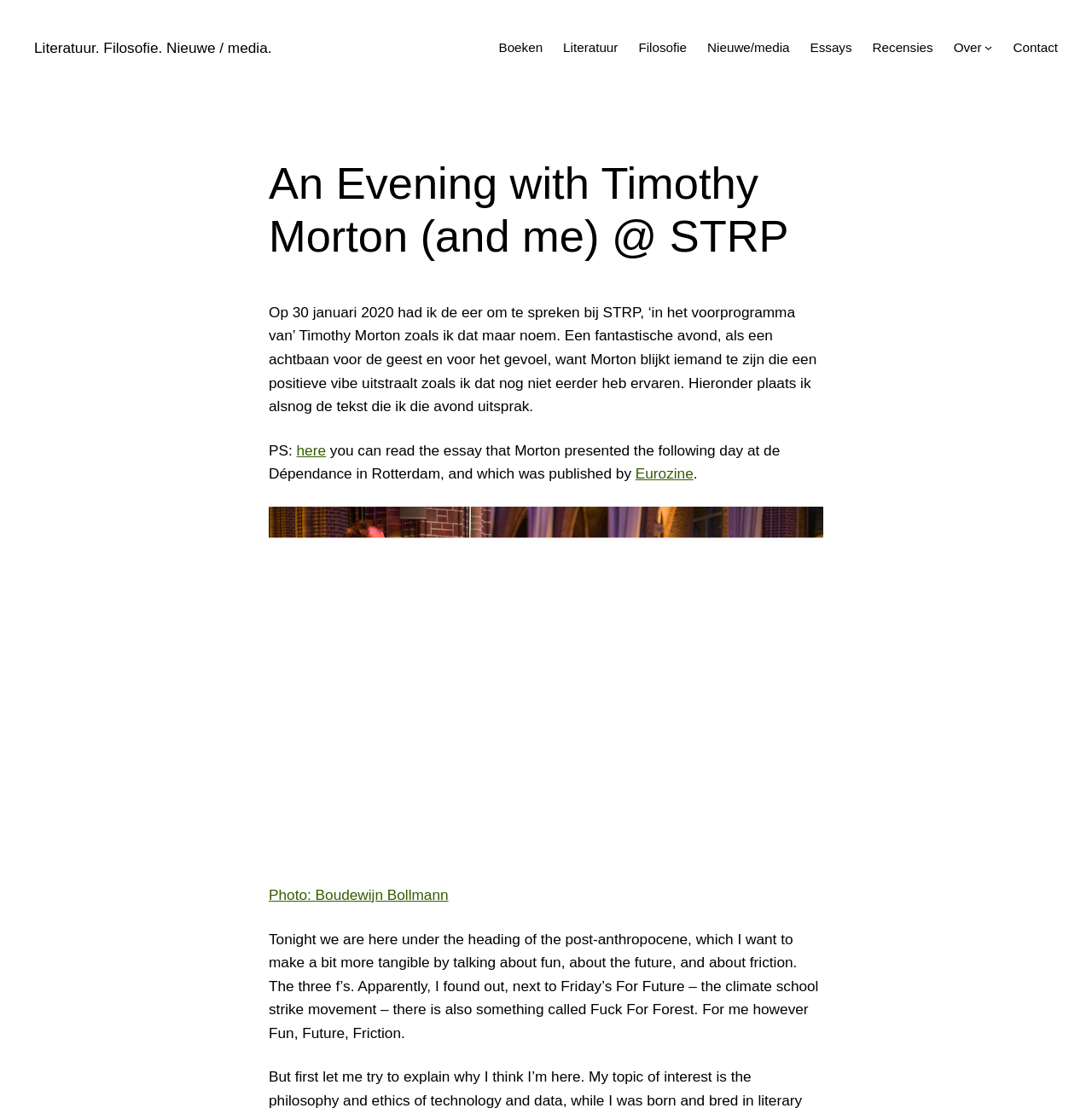Highlight the bounding box of the UI element that corresponds to this description: "Photo: Boudewijn Bollmann".

[0.246, 0.796, 0.411, 0.811]